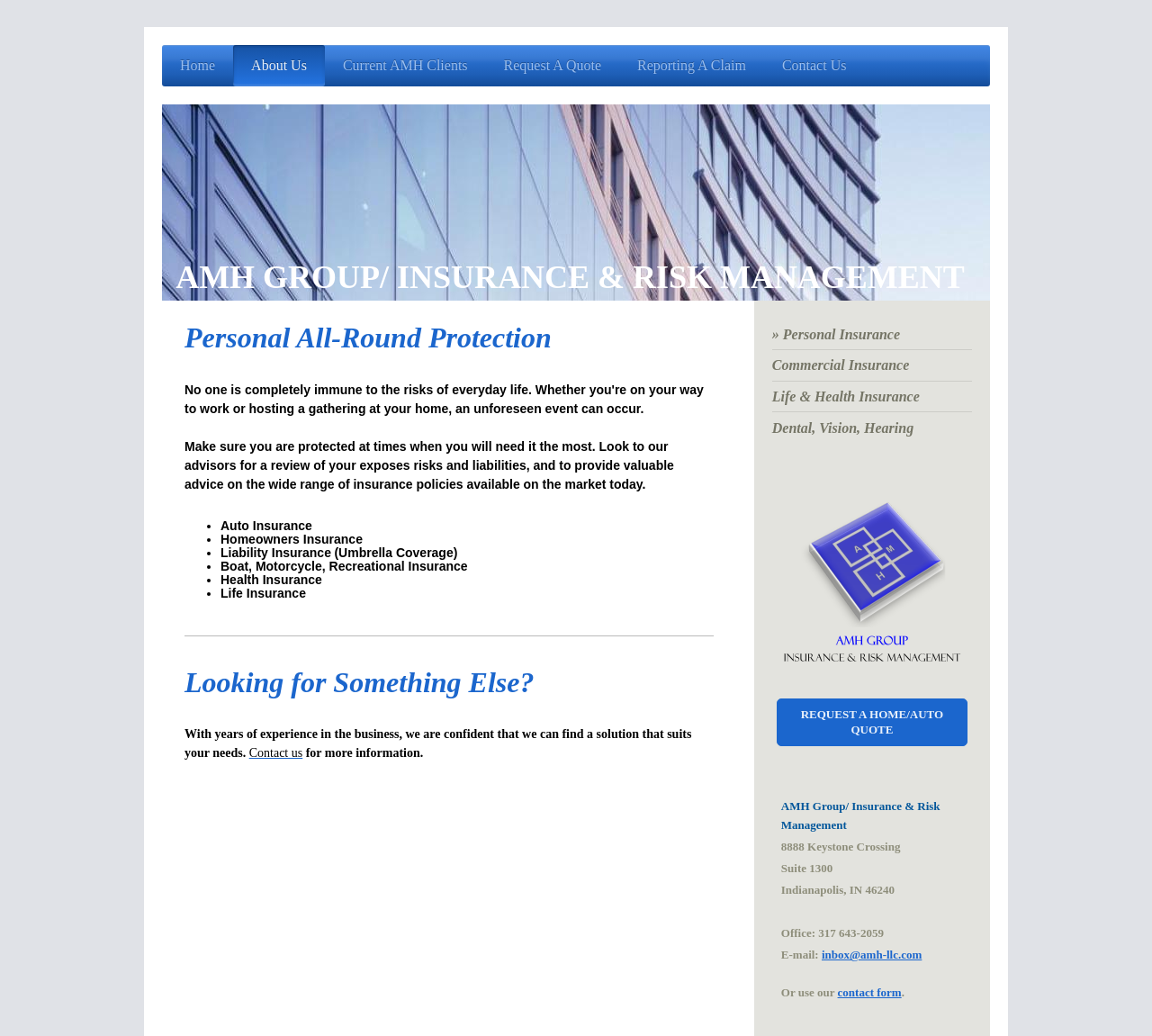What is the purpose of the advisors?
Using the image as a reference, answer with just one word or a short phrase.

Review risks and provide advice